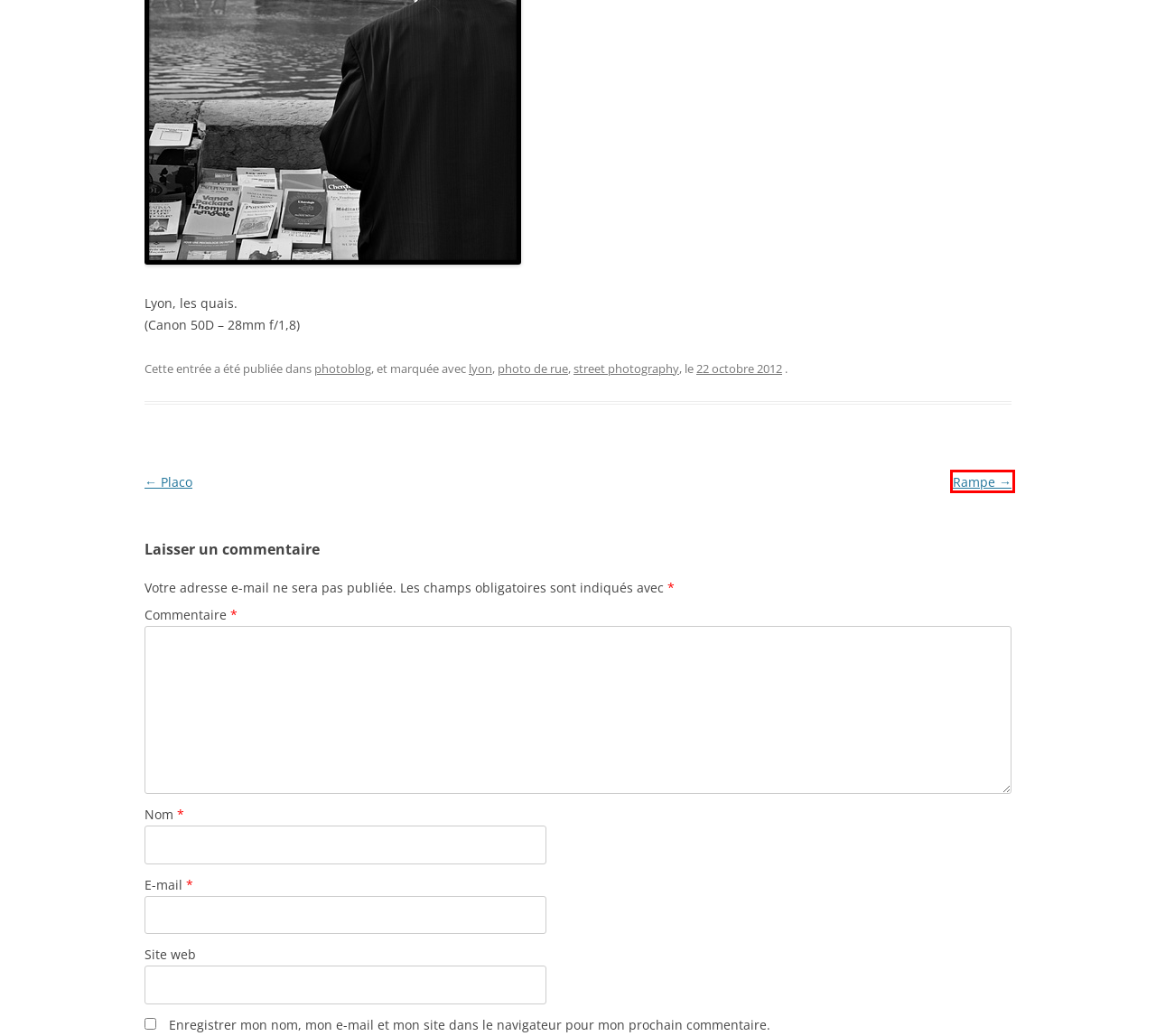You have a screenshot of a webpage with a red rectangle bounding box around an element. Identify the best matching webpage description for the new page that appears after clicking the element in the bounding box. The descriptions are:
A. Placo | egocyte
B. Contact | egocyte
C. lyon | egocyte
D. Liens | egocyte
E. street photography | egocyte
F. photoblog | egocyte
G. photo de rue | egocyte
H. Rampe | egocyte

H